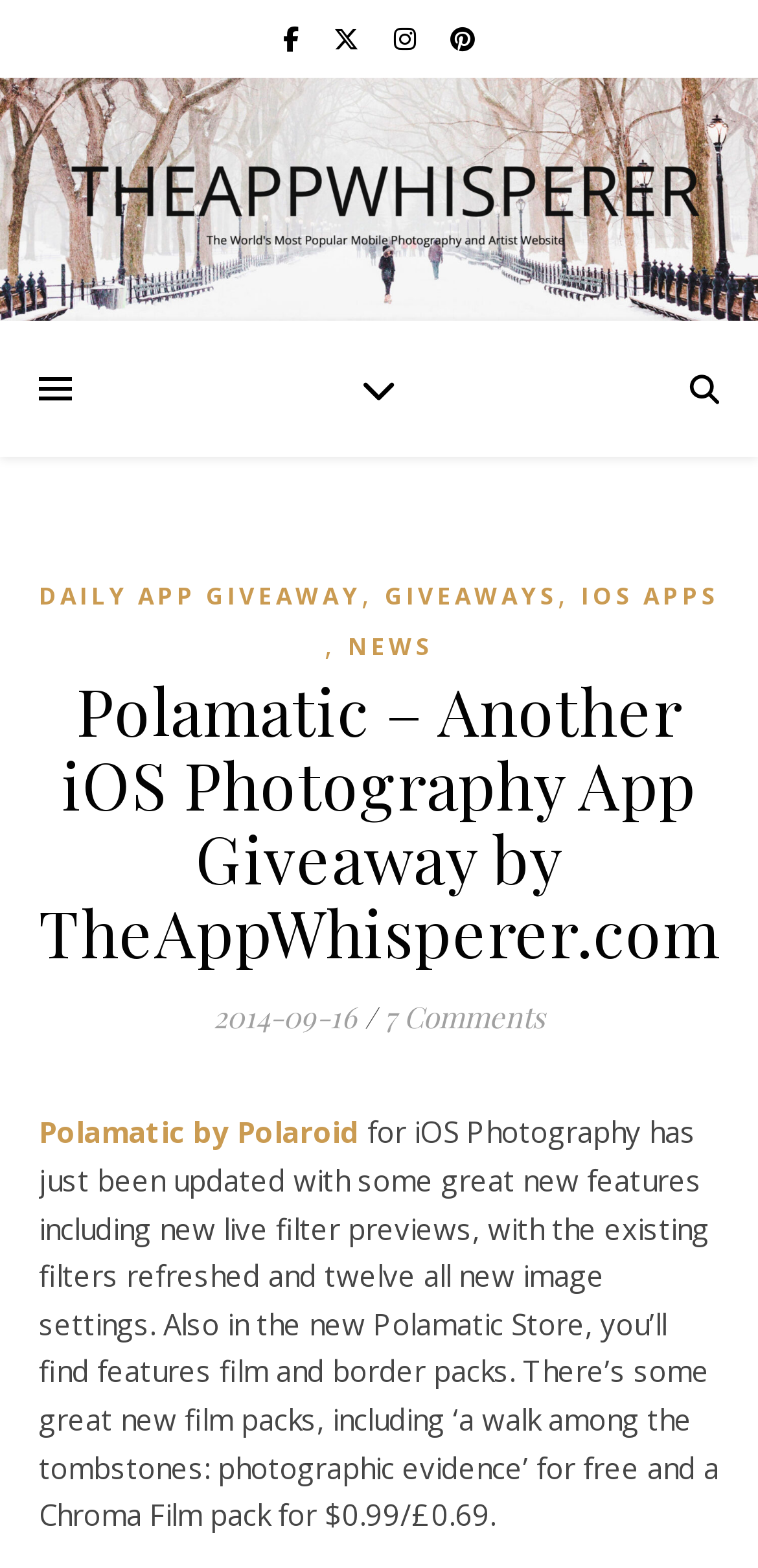How many comments are there on this post?
Provide a short answer using one word or a brief phrase based on the image.

7